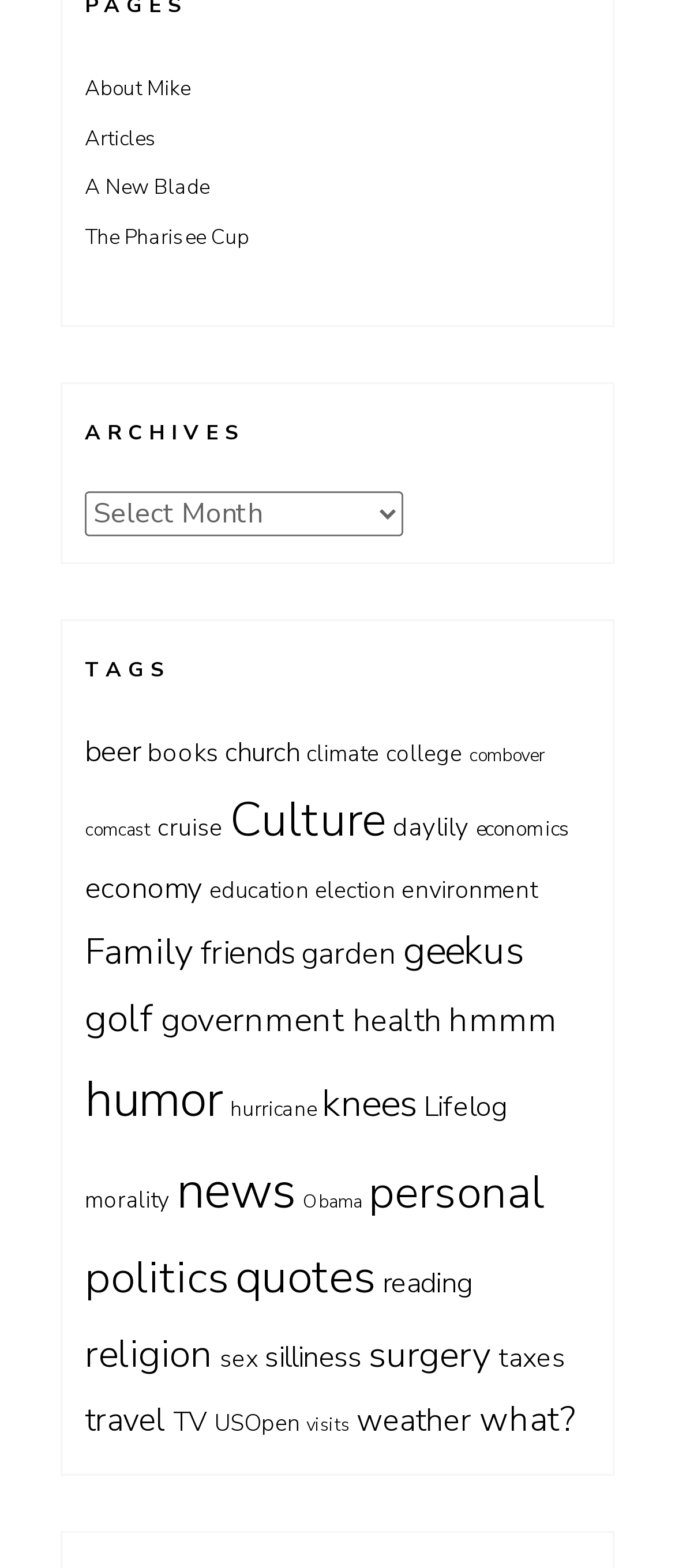Please indicate the bounding box coordinates of the element's region to be clicked to achieve the instruction: "Read the 'A New Blade' article". Provide the coordinates as four float numbers between 0 and 1, i.e., [left, top, right, bottom].

[0.126, 0.111, 0.31, 0.128]